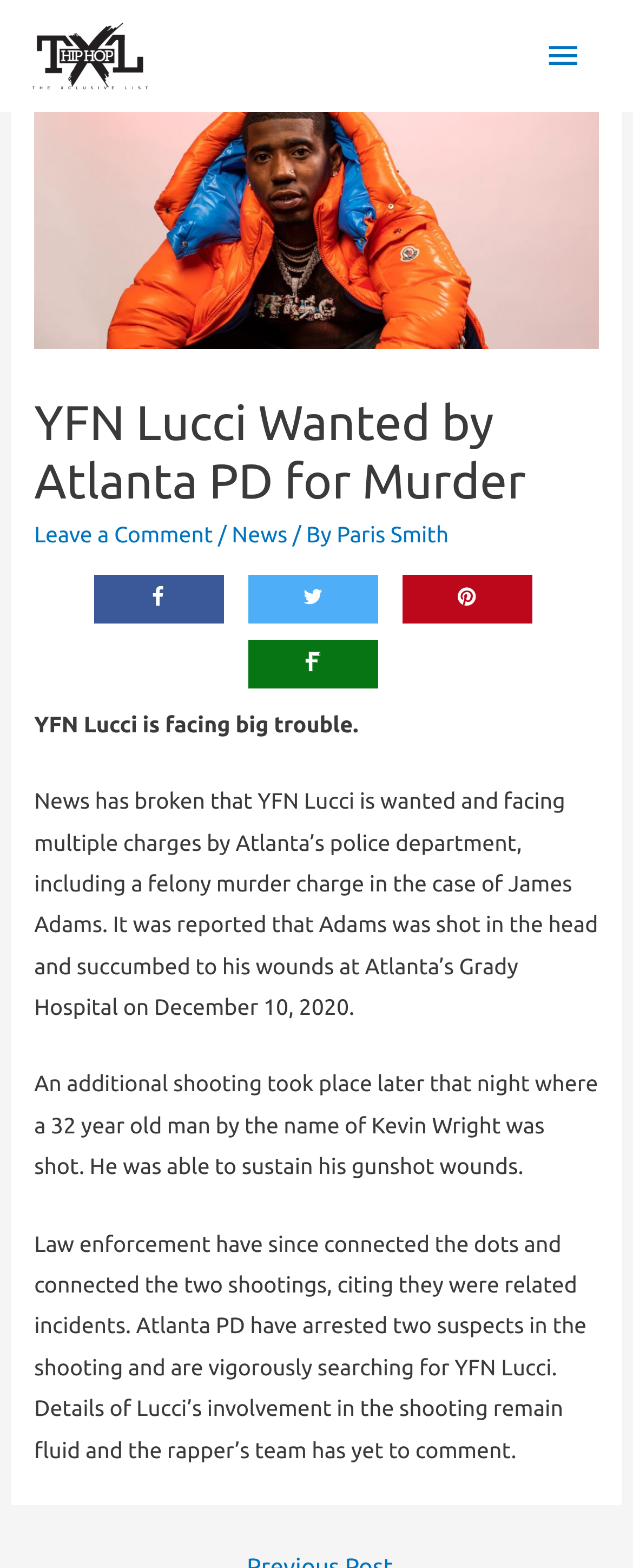What is the name of the hospital where James Adams succumbed to his wounds?
Please give a detailed answer to the question using the information shown in the image.

The article mentions 'Adams was shot in the head and succumbed to his wounds at Atlanta’s Grady Hospital on December 10, 2020', which indicates that Grady Hospital is the hospital where James Adams succumbed to his wounds.